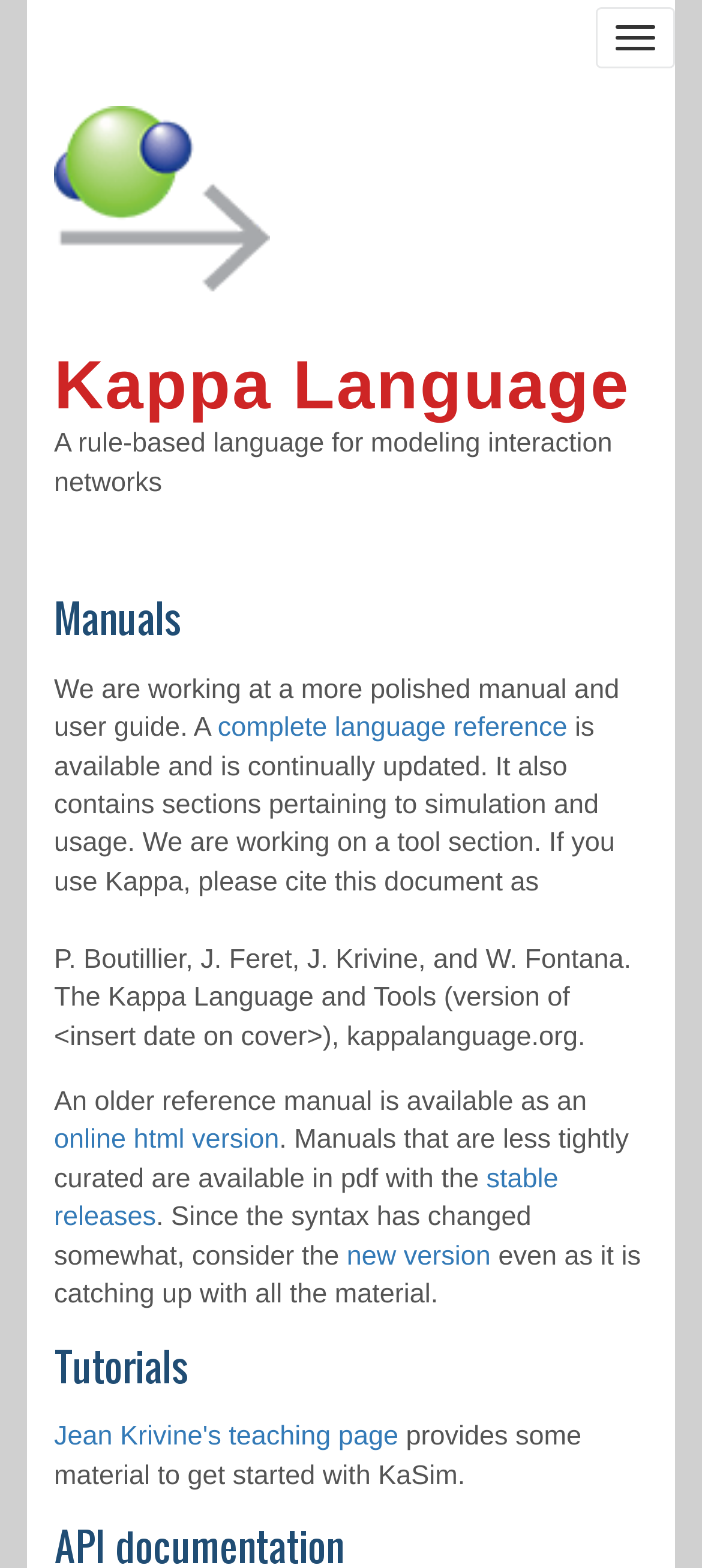Where can users find tutorials on KaSim?
Refer to the image and provide a detailed answer to the question.

The webpage mentions that Jean Krivine's teaching page provides some material to get started with KaSim, implying that users can find tutorials on KaSim on that page.